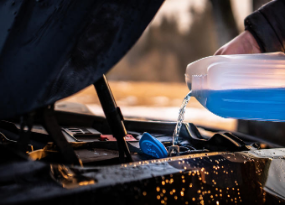Why is the person performing this maintenance task?
Please respond to the question with as much detail as possible.

The person is performing this maintenance task, likely adding antifreeze to the reservoir, to prepare the car for winter, as suggested by the caption, which emphasizes the importance of regular upkeep to ensure automotive reliability and safety.